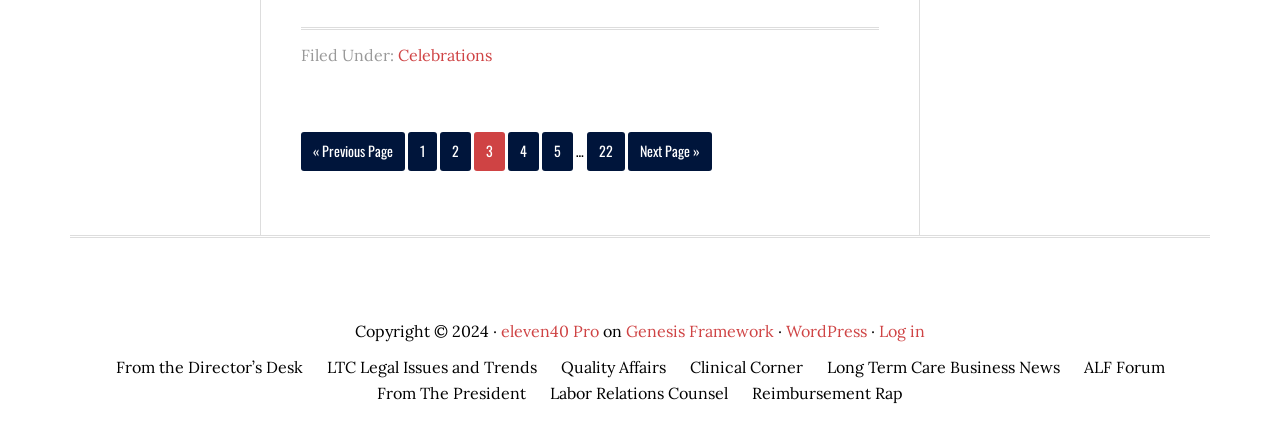Find the bounding box coordinates of the element to click in order to complete this instruction: "View From the Director’s Desk". The bounding box coordinates must be four float numbers between 0 and 1, denoted as [left, top, right, bottom].

[0.09, 0.794, 0.236, 0.852]